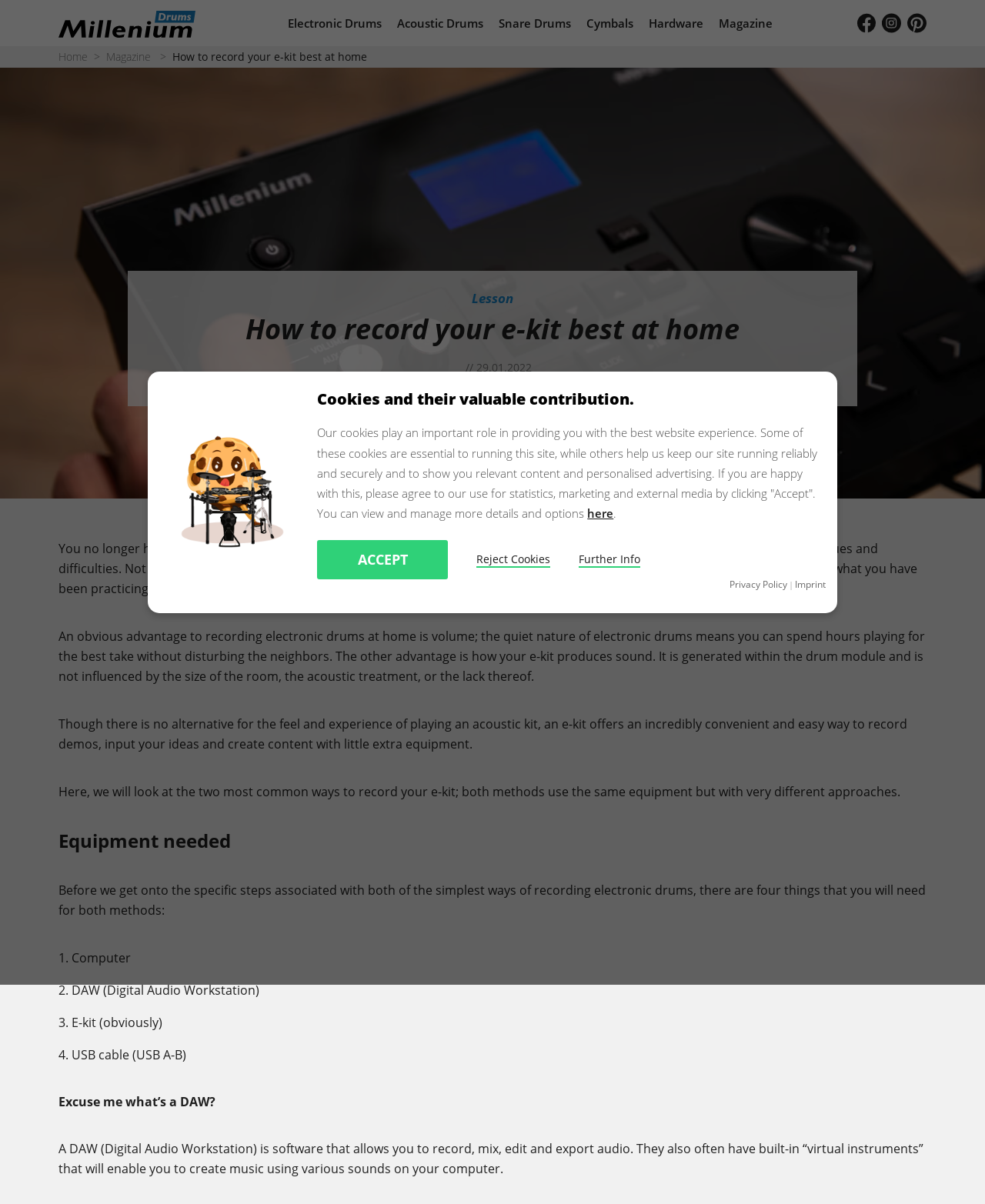Respond with a single word or phrase to the following question: What is a DAW?

Digital Audio Workstation